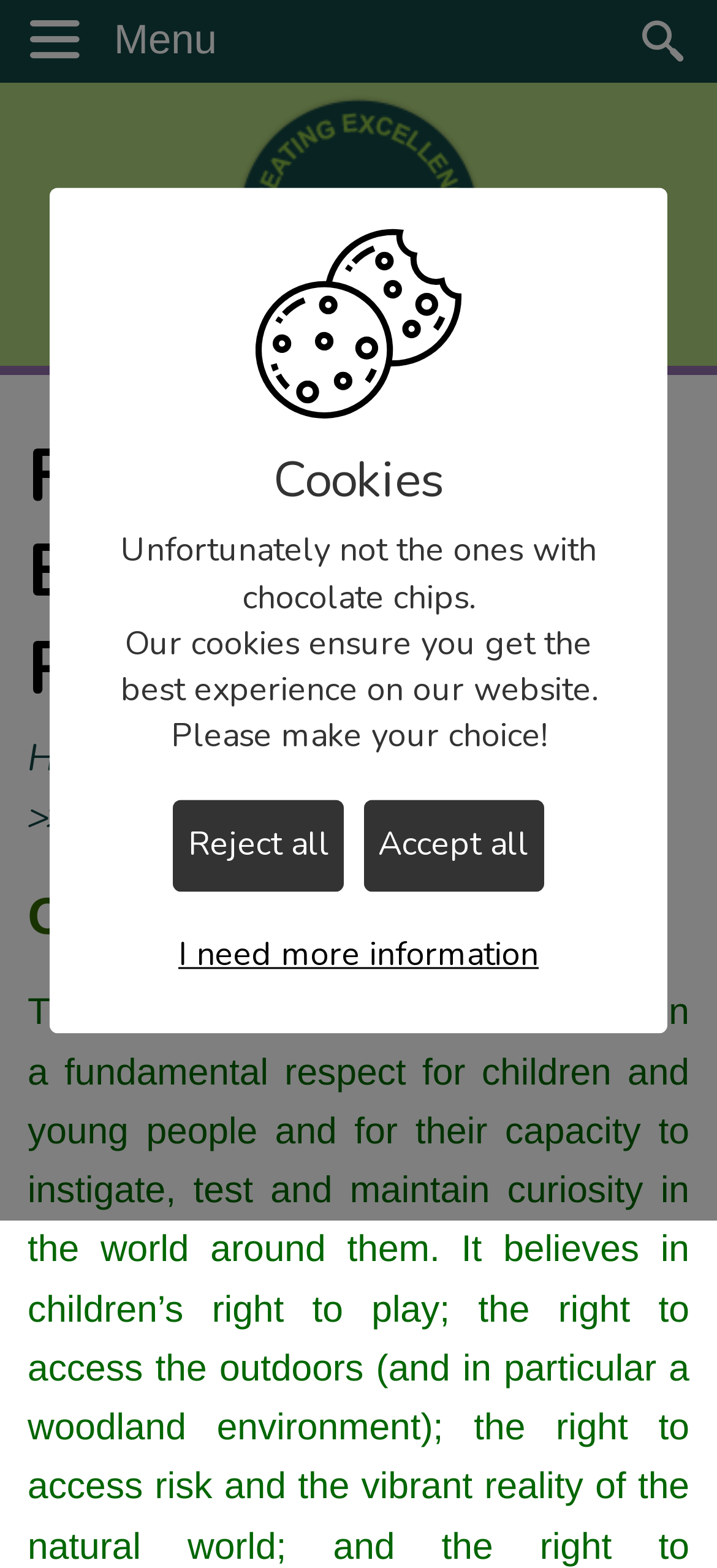What is the name of the ethos mentioned on the webpage?
Answer the question based on the image using a single word or a brief phrase.

Forest School Ethos